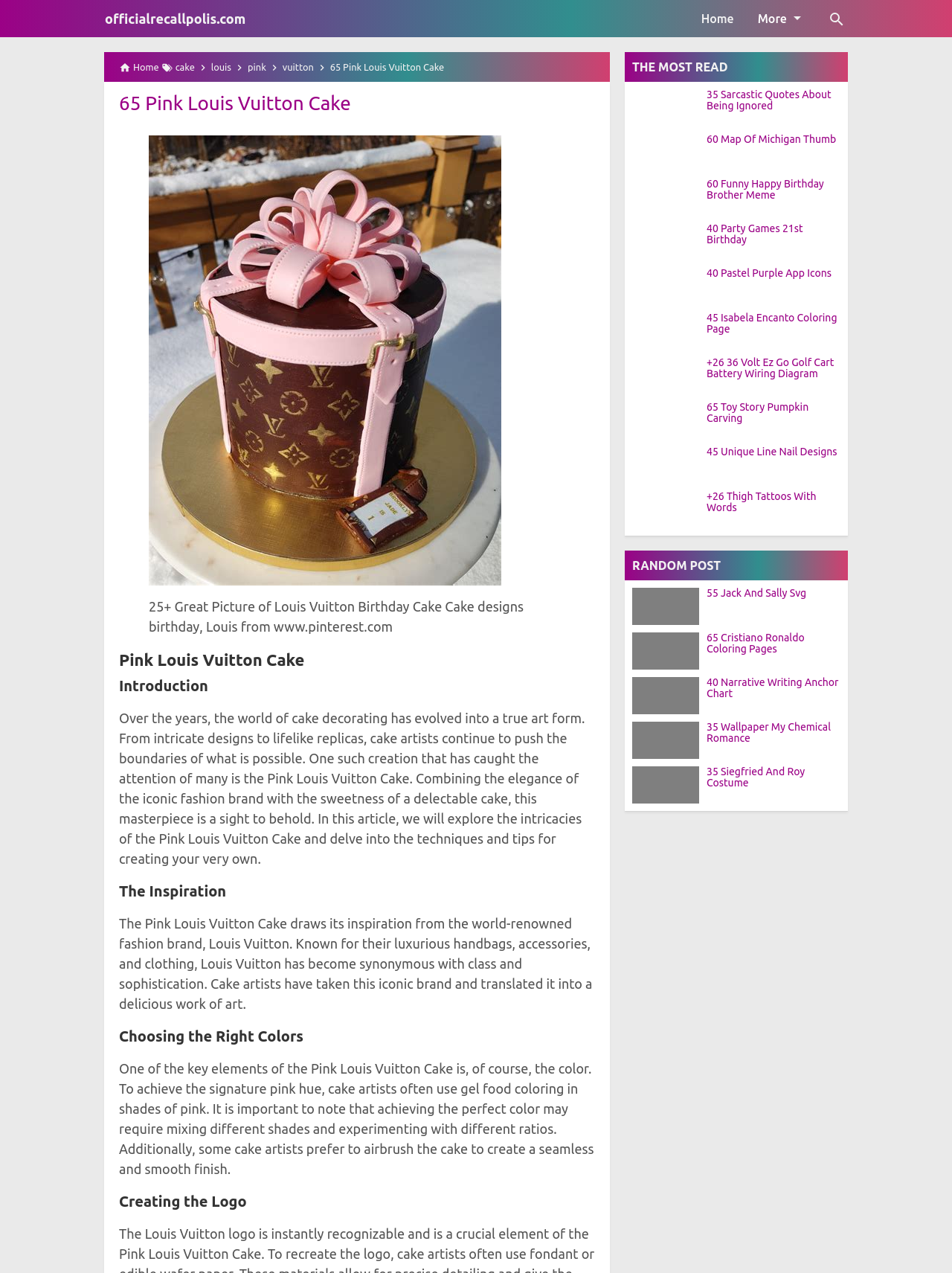What is the inspiration behind the Pink Louis Vuitton Cake?
Answer with a single word or phrase, using the screenshot for reference.

Louis Vuitton